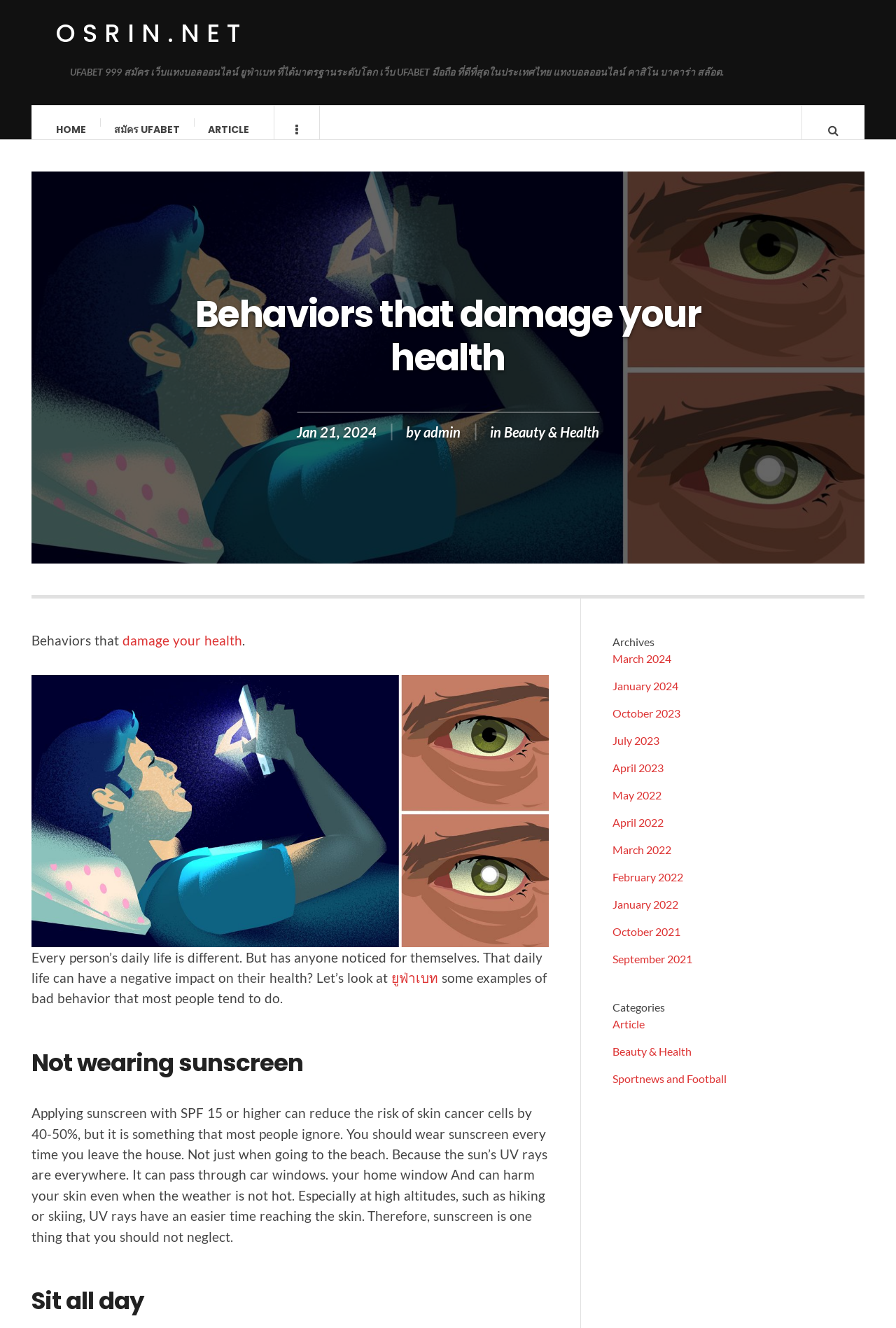Using the webpage screenshot and the element description damage your health, determine the bounding box coordinates. Specify the coordinates in the format (top-left x, top-left y, bottom-right x, bottom-right y) with values ranging from 0 to 1.

[0.137, 0.487, 0.27, 0.499]